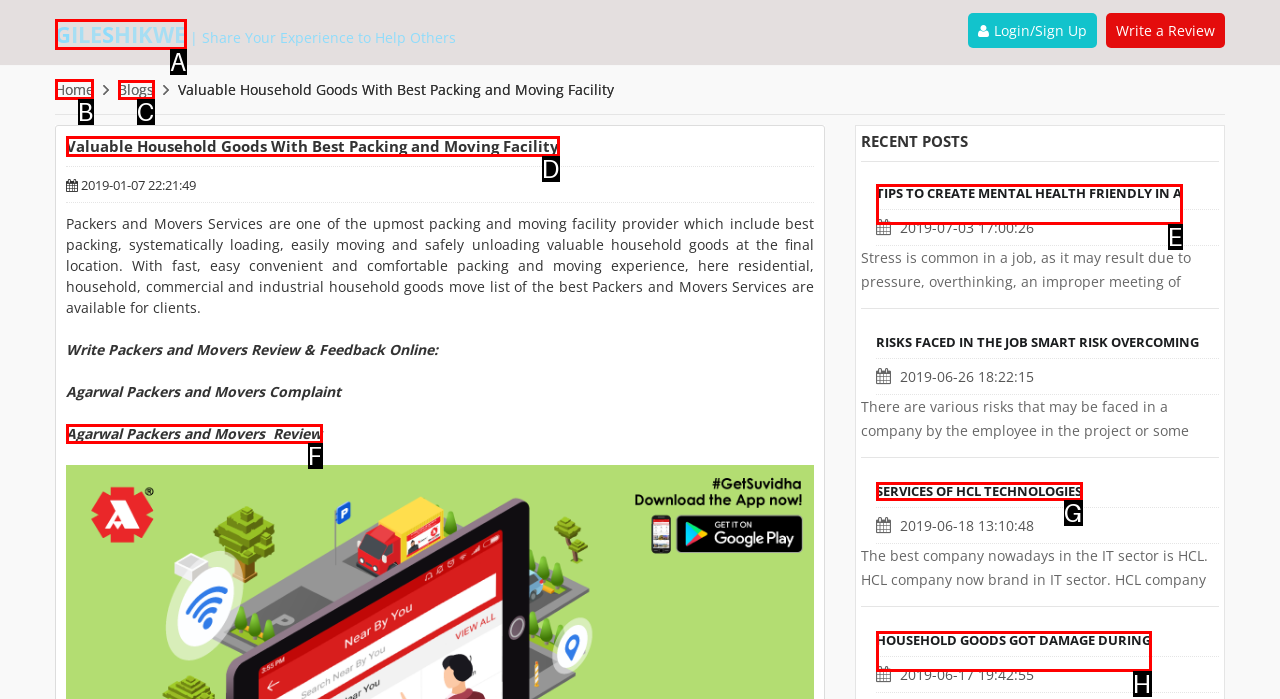Choose the UI element you need to click to carry out the task: Go to Home page.
Respond with the corresponding option's letter.

B